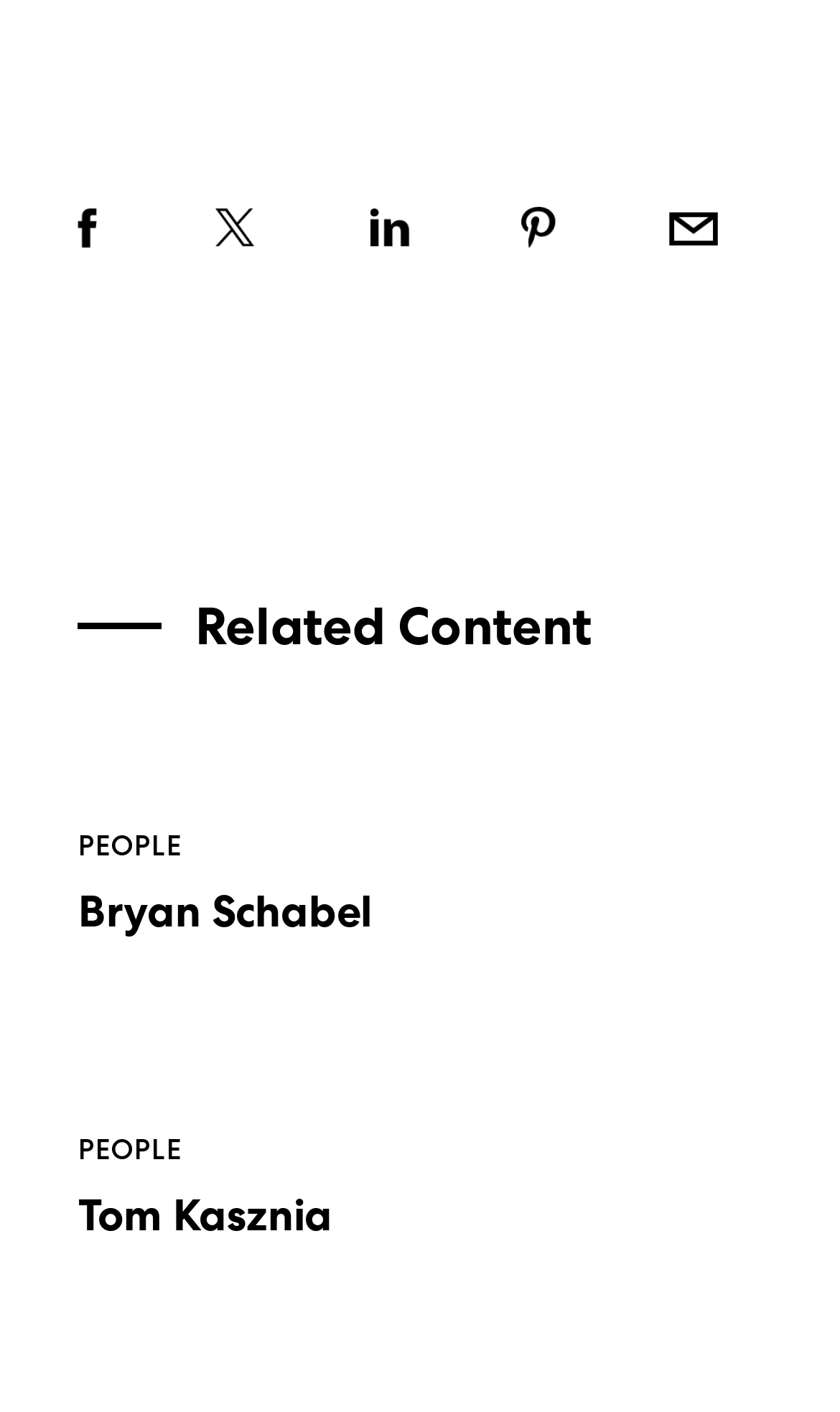Answer the question below using just one word or a short phrase: 
What is the category of the 'Bryan Schabel' content?

PEOPLE